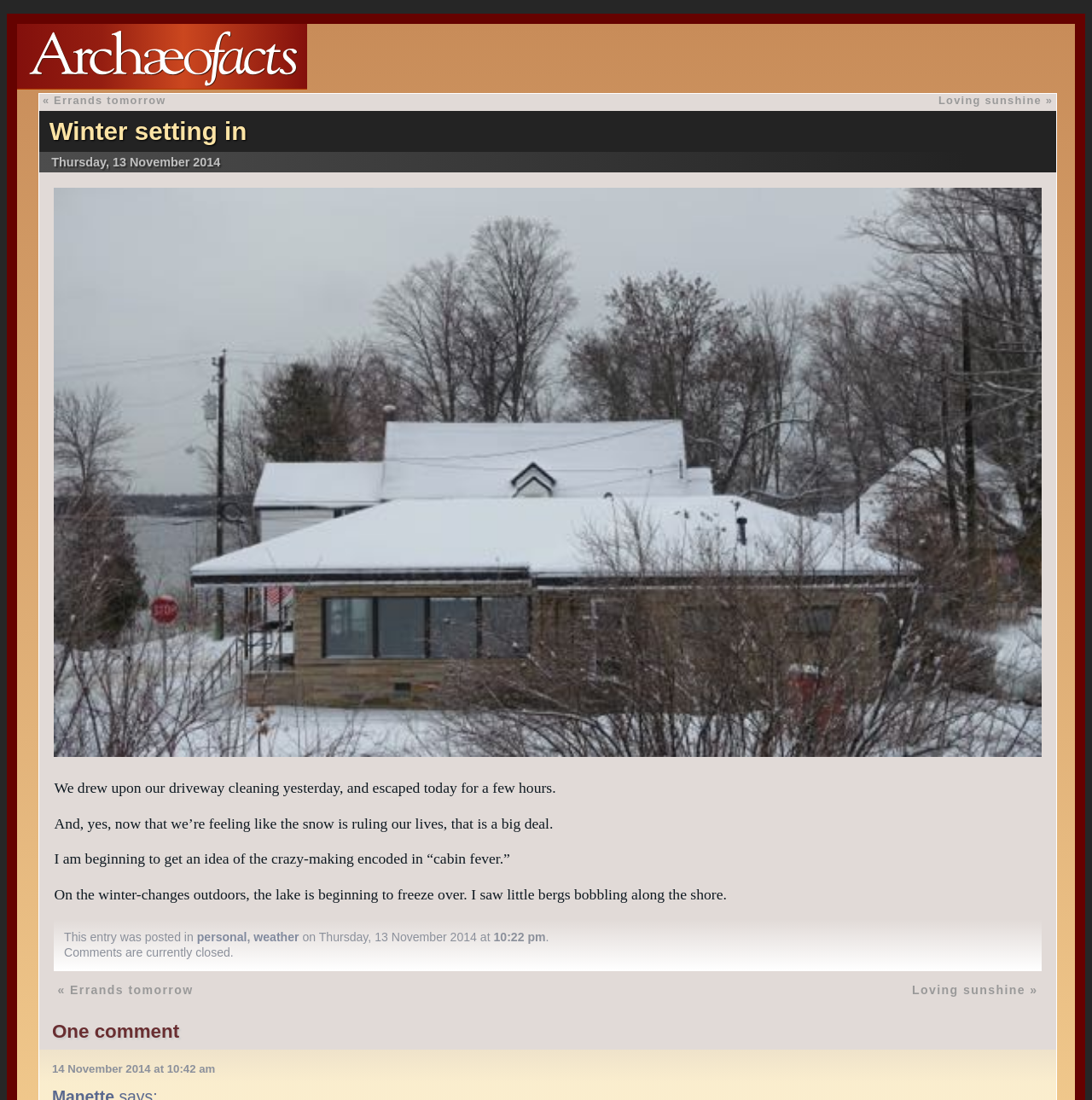Please give a concise answer to this question using a single word or phrase: 
What is the date of the blog post?

Thursday, 13 November 2014